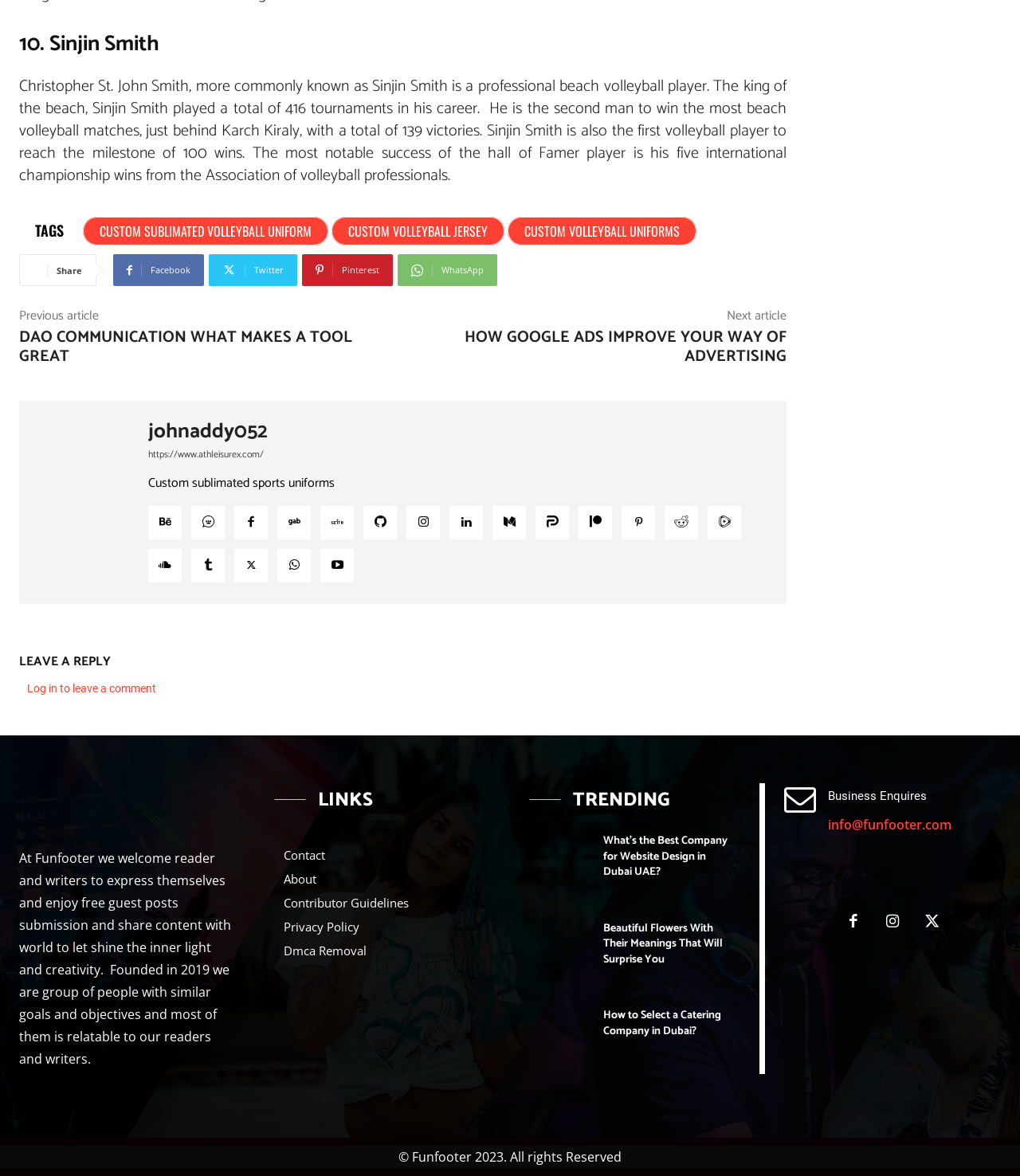Give a one-word or one-phrase response to the question: 
What is the name of the beach volleyball player?

Sinjin Smith